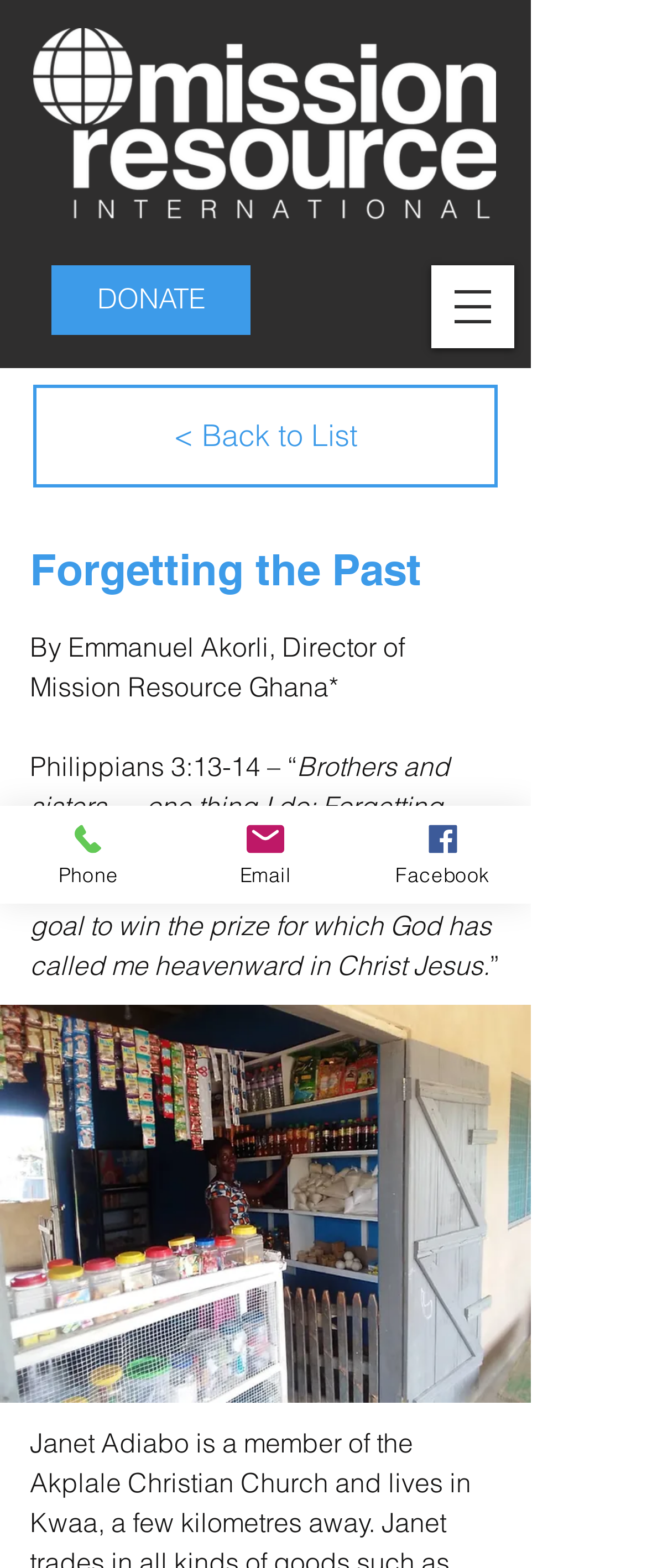Locate and extract the headline of this webpage.

Forgetting the Past